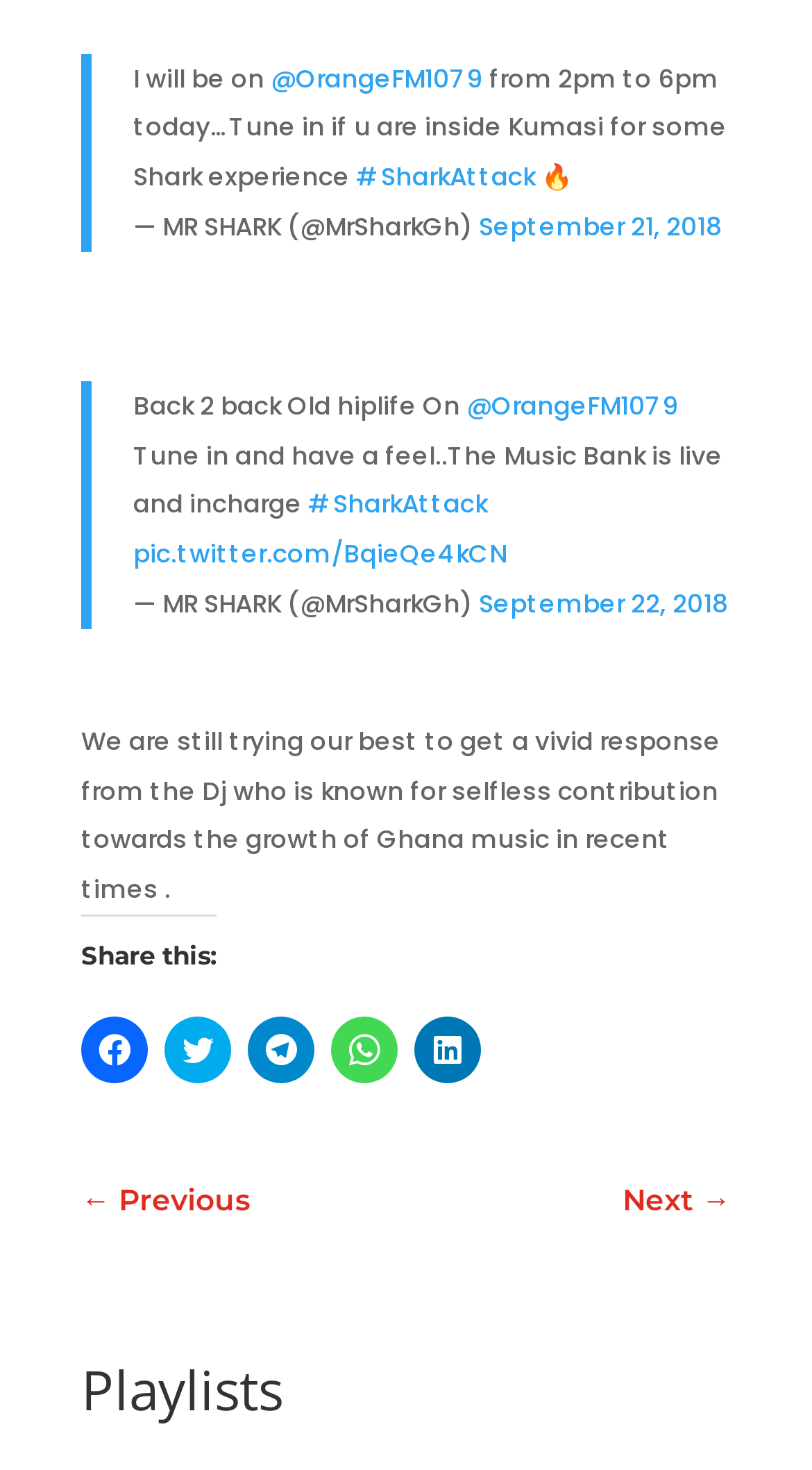Find the bounding box coordinates for the area you need to click to carry out the instruction: "Click to share on Facebook". The coordinates should be four float numbers between 0 and 1, indicated as [left, top, right, bottom].

[0.1, 0.692, 0.182, 0.737]